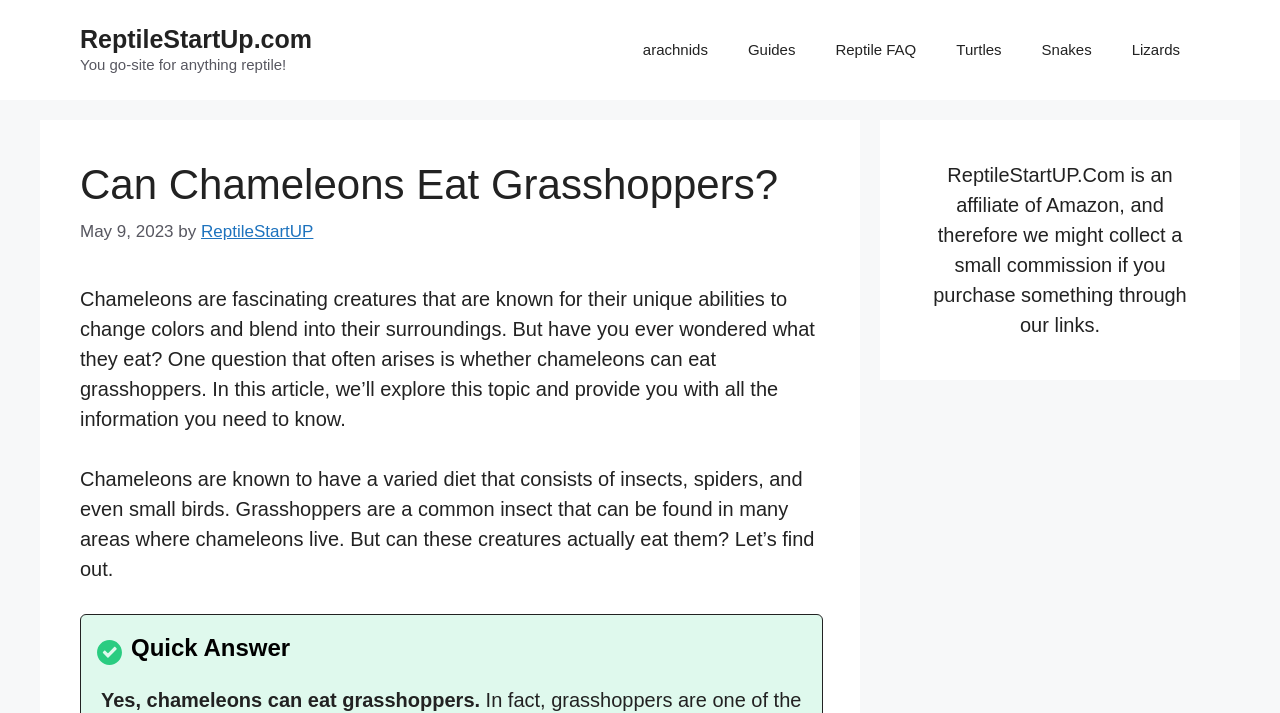Please use the details from the image to answer the following question comprehensively:
What is the topic of the article?

The topic of the article can be inferred from the heading 'Can Chameleons Eat Grasshoppers?' and the subsequent text that discusses the diet of chameleons and whether they can eat grasshoppers.